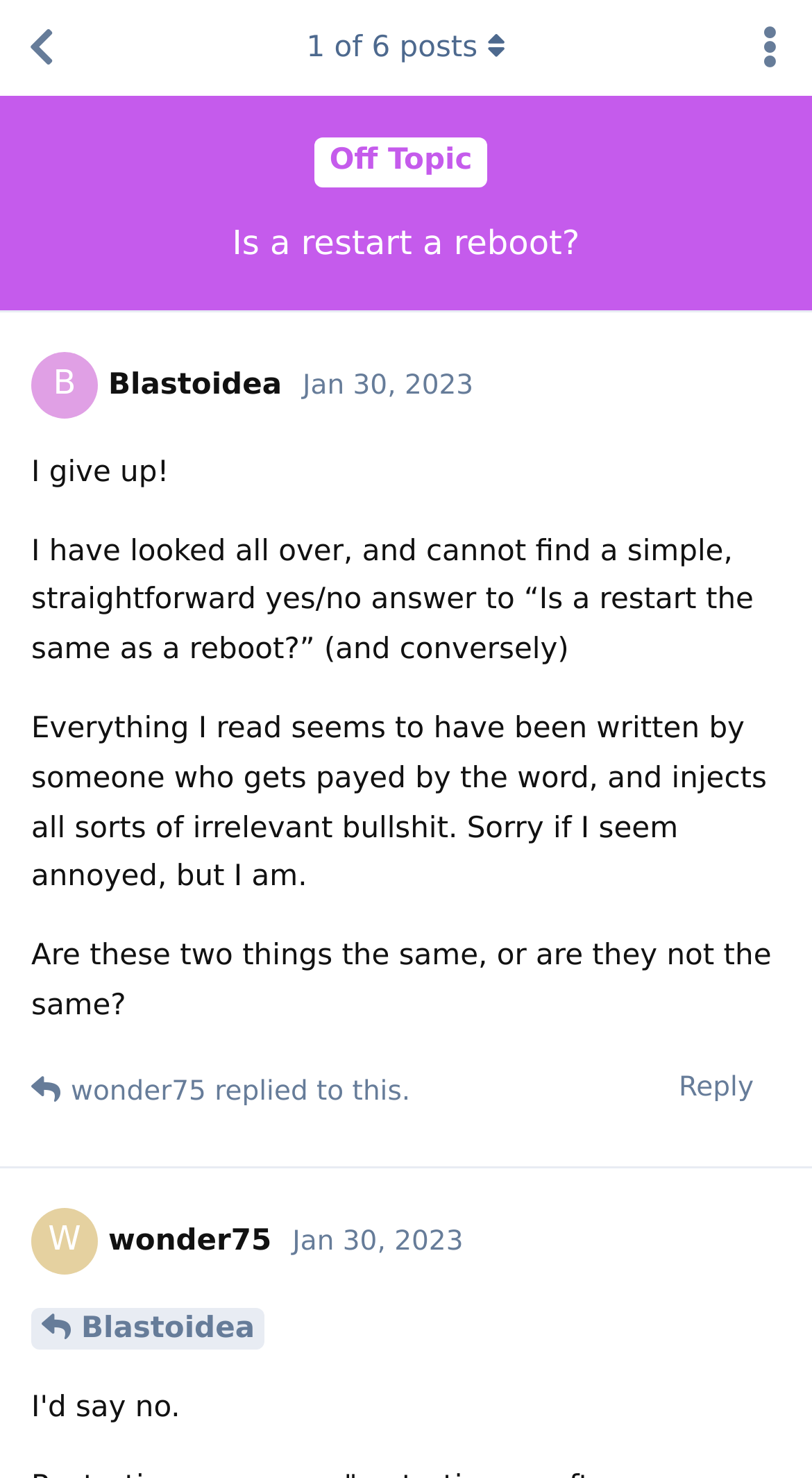How many posts are in this discussion?
Using the image, provide a detailed and thorough answer to the question.

I counted the number of posts by looking at the button '1 of 6 posts' which indicates that there are 6 posts in total in this discussion.